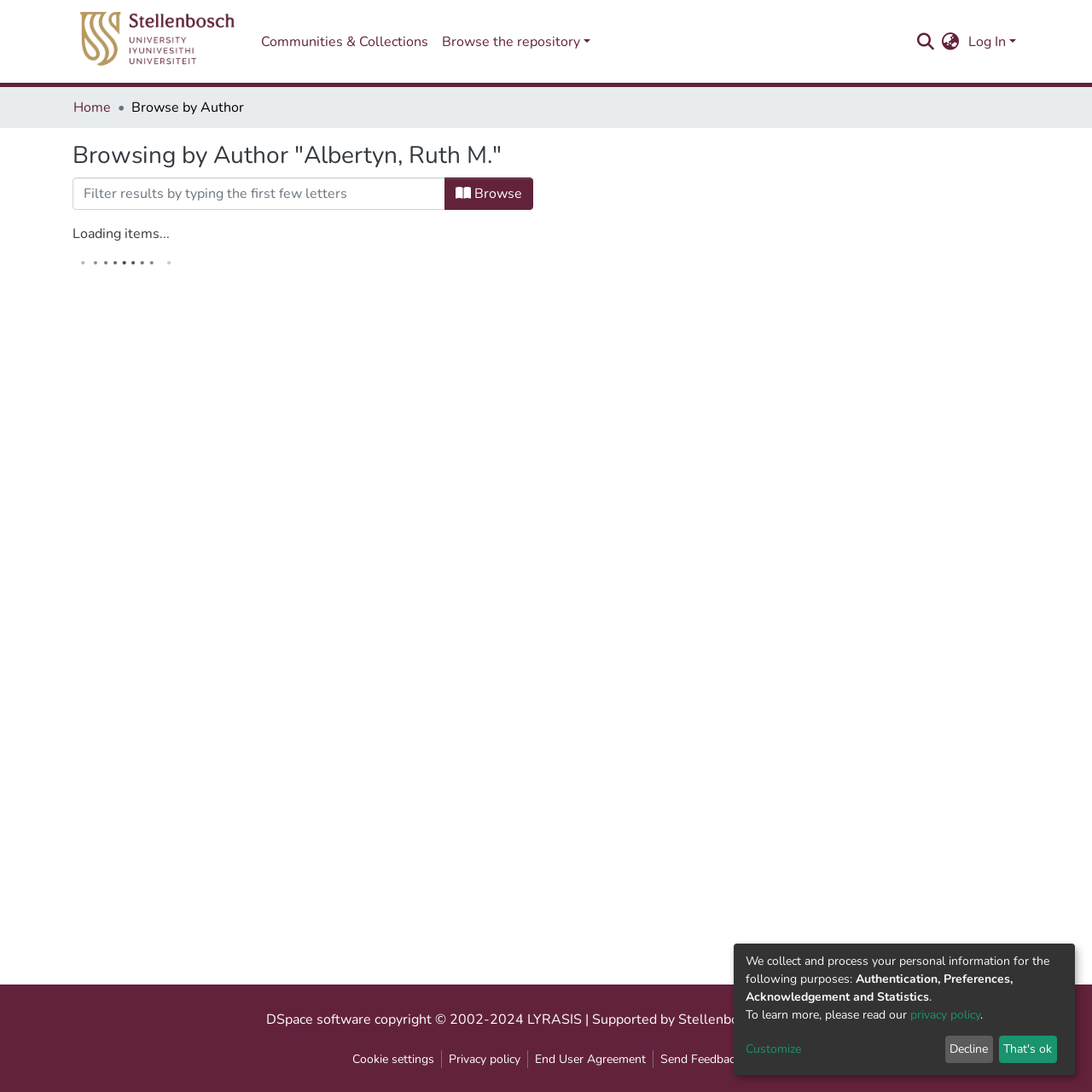From the webpage screenshot, identify the region described by Decline. Provide the bounding box coordinates as (top-left x, top-left y, bottom-right x, bottom-right y), with each value being a floating point number between 0 and 1.

[0.865, 0.948, 0.909, 0.973]